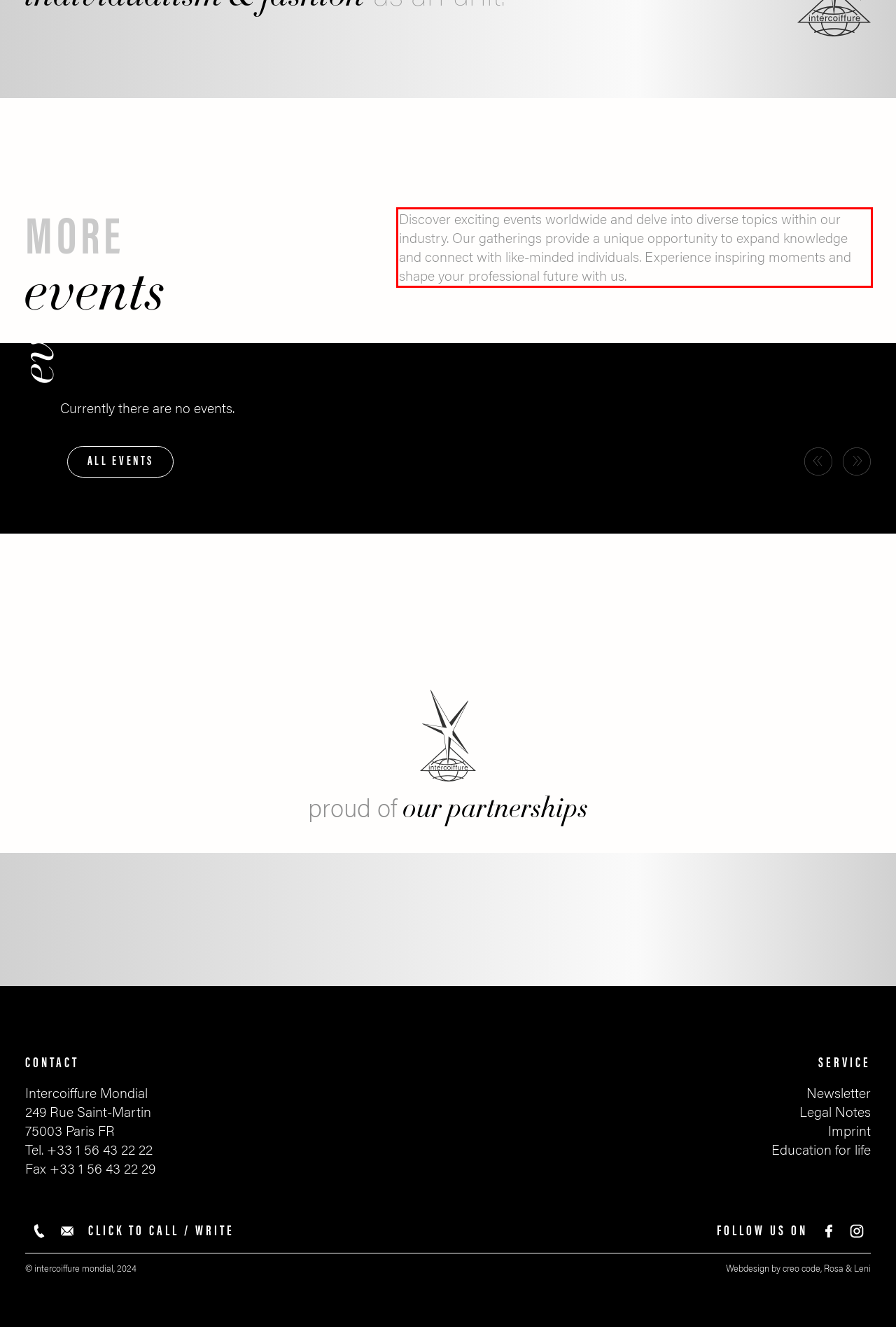Please identify and extract the text from the UI element that is surrounded by a red bounding box in the provided webpage screenshot.

Discover exciting events worldwide and delve into diverse topics within our industry. Our gatherings provide a unique opportunity to expand knowledge and connect with like-minded individuals. Experience inspiring moments and shape your professional future with us.